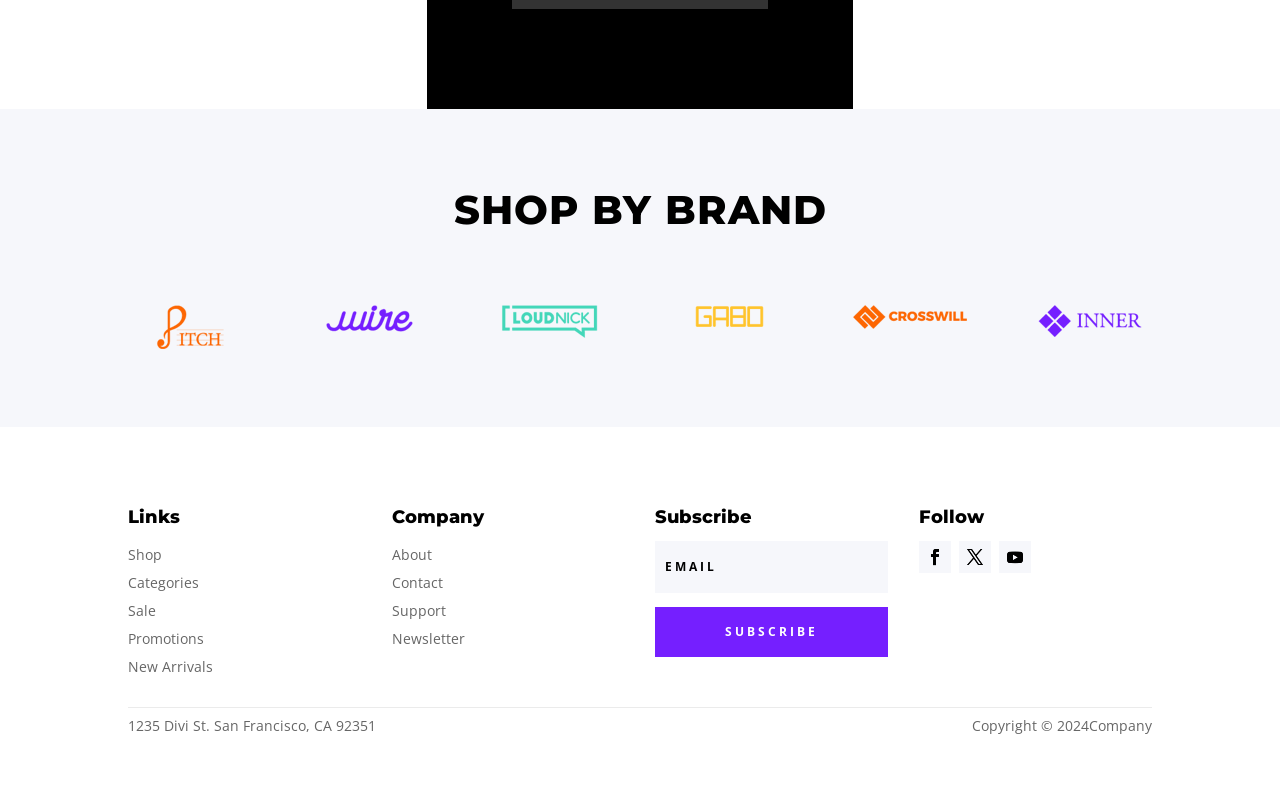How many social media links are available?
Please ensure your answer to the question is detailed and covers all necessary aspects.

The social media links are located at the bottom of the webpage with bounding box coordinates of [0.718, 0.677, 0.743, 0.717], [0.749, 0.677, 0.774, 0.717], and [0.78, 0.677, 0.805, 0.717]. There are three social media links available, represented by icons.